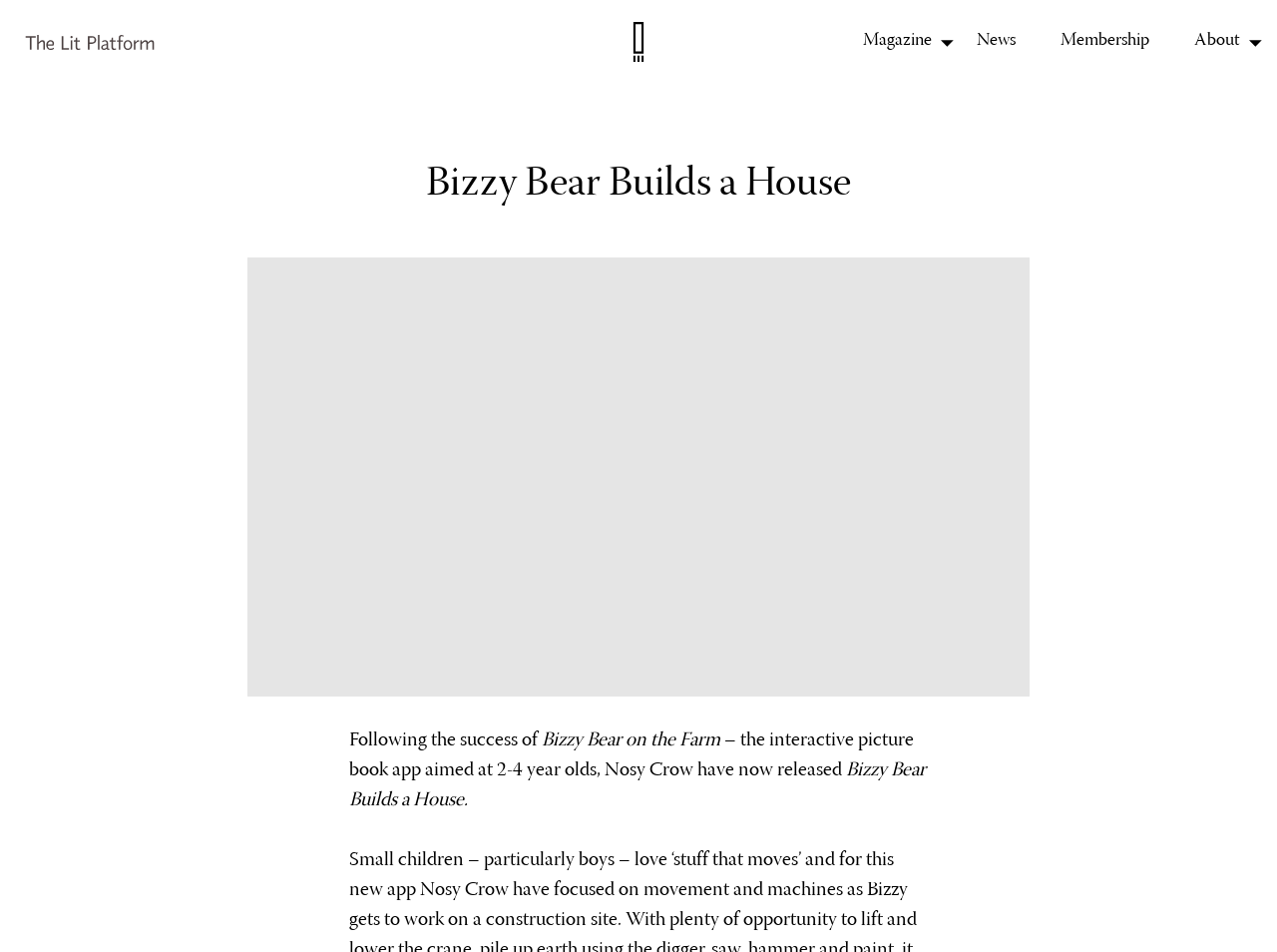Please find the bounding box coordinates in the format (top-left x, top-left y, bottom-right x, bottom-right y) for the given element description. Ensure the coordinates are floating point numbers between 0 and 1. Description: Magazine

[0.658, 0.0, 0.747, 0.089]